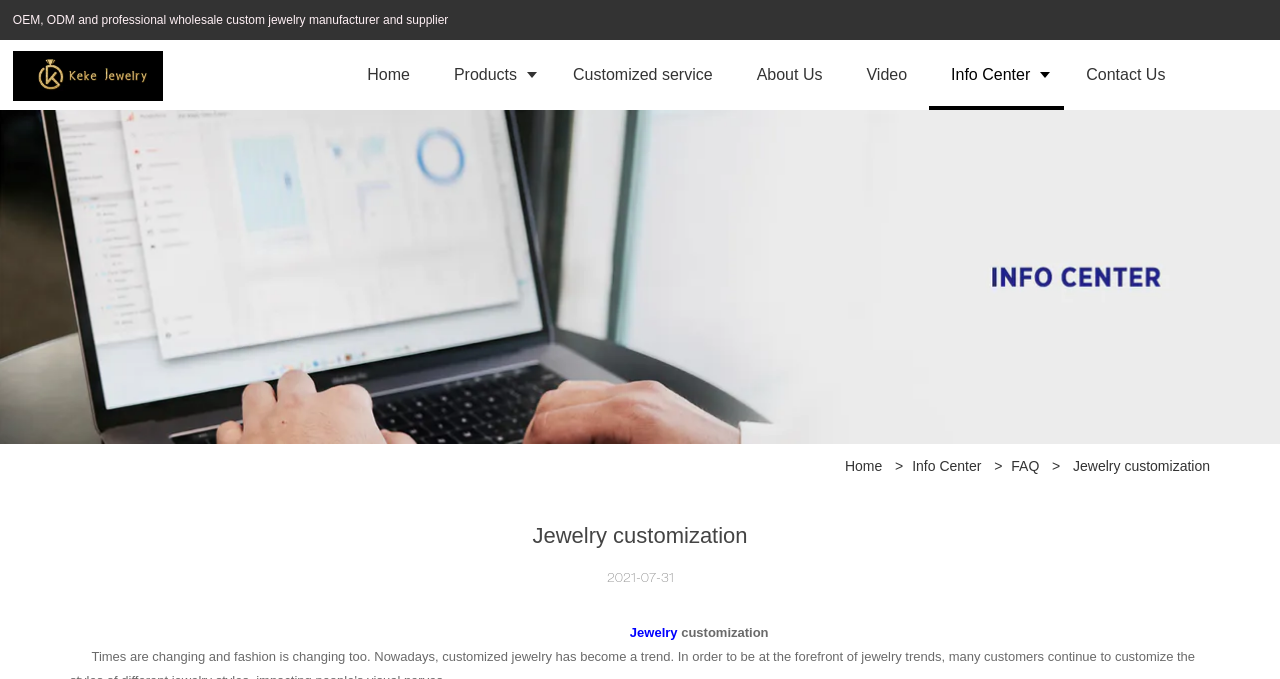Find the bounding box coordinates of the element to click in order to complete the given instruction: "View customized service."

[0.43, 0.059, 0.574, 0.162]